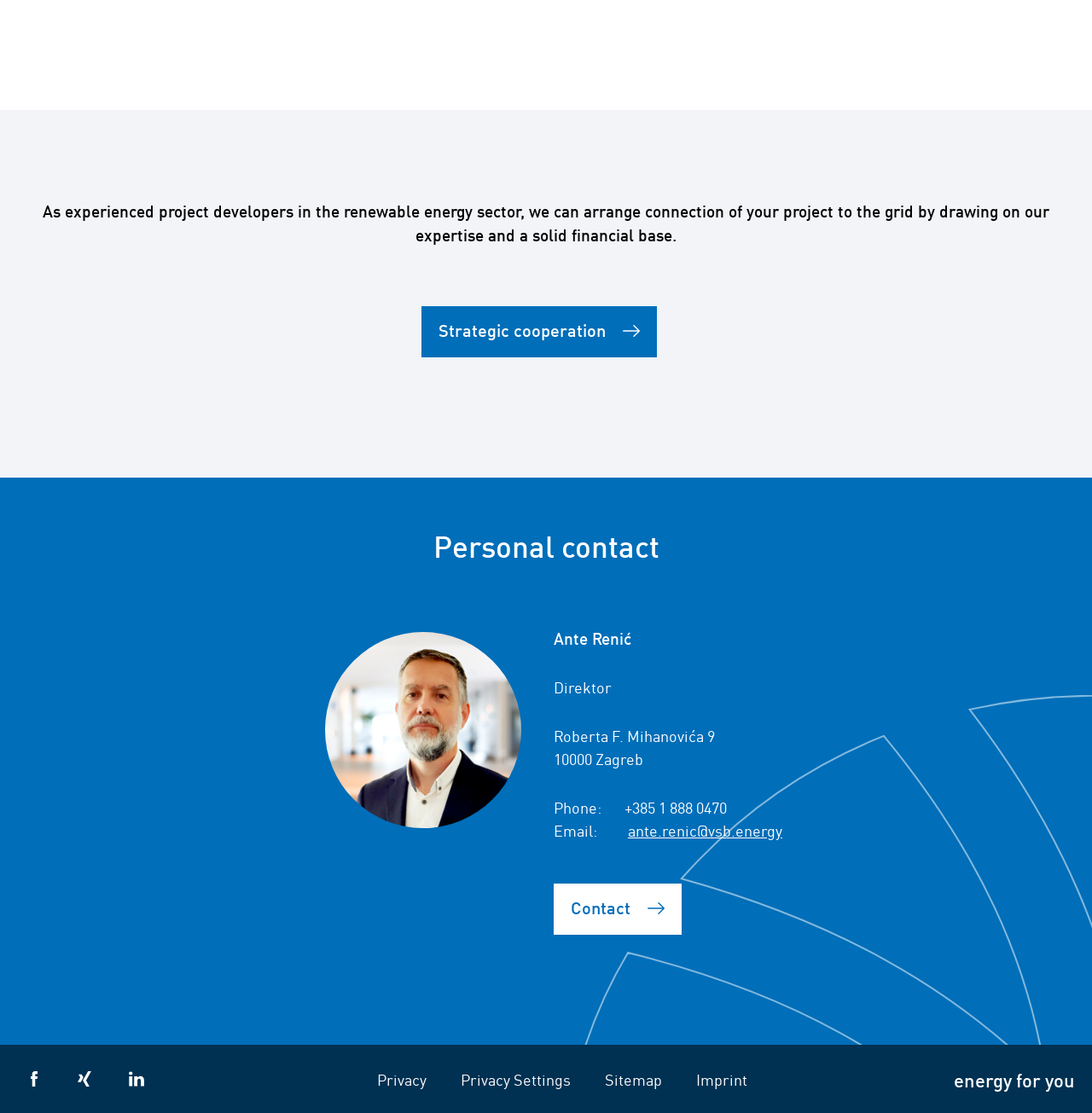Please find the bounding box coordinates of the element that must be clicked to perform the given instruction: "View Privacy". The coordinates should be four float numbers from 0 to 1, i.e., [left, top, right, bottom].

[0.345, 0.959, 0.391, 0.979]